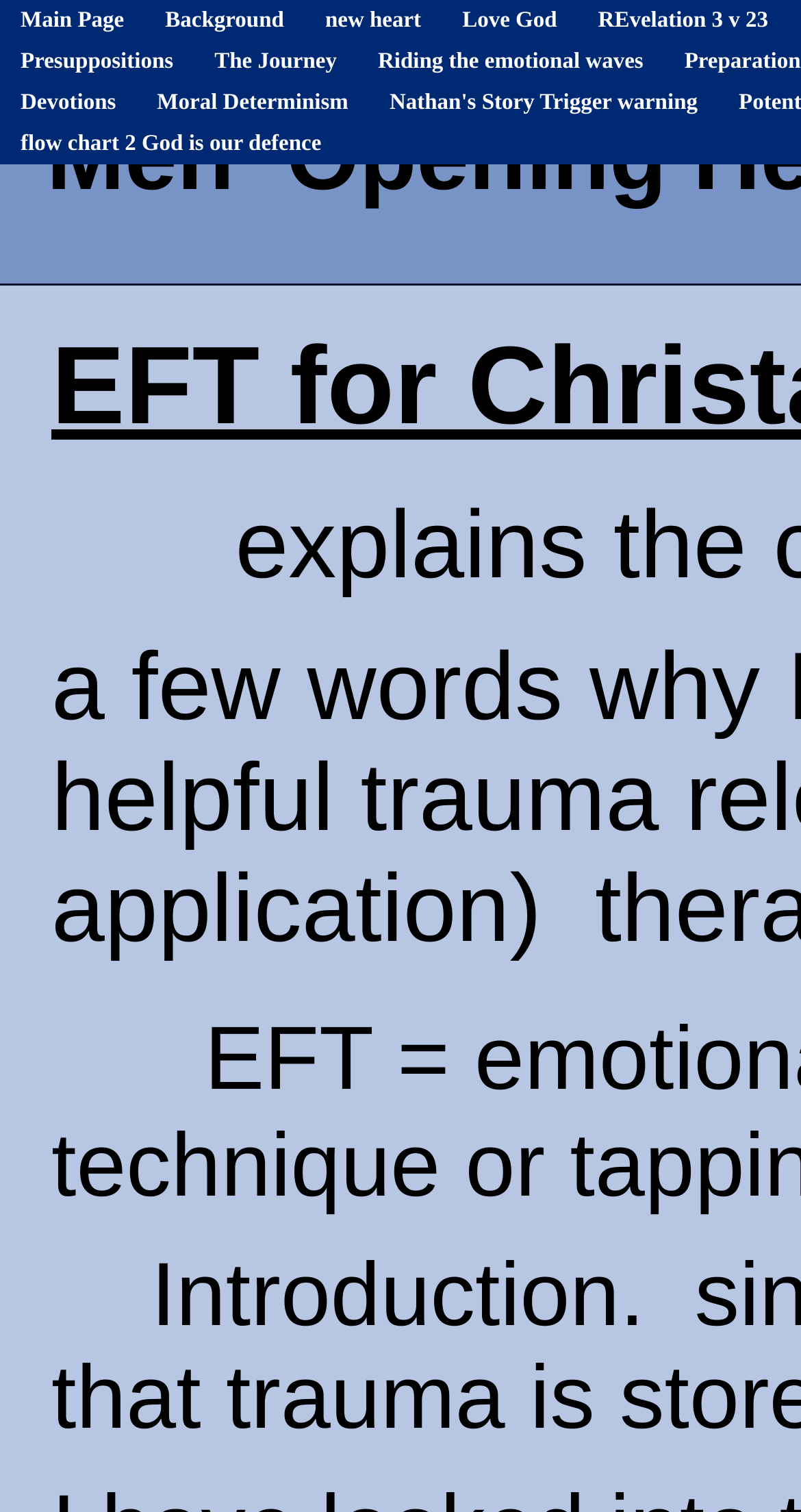How many links are there in the first row?
Answer with a single word or phrase, using the screenshot for reference.

5